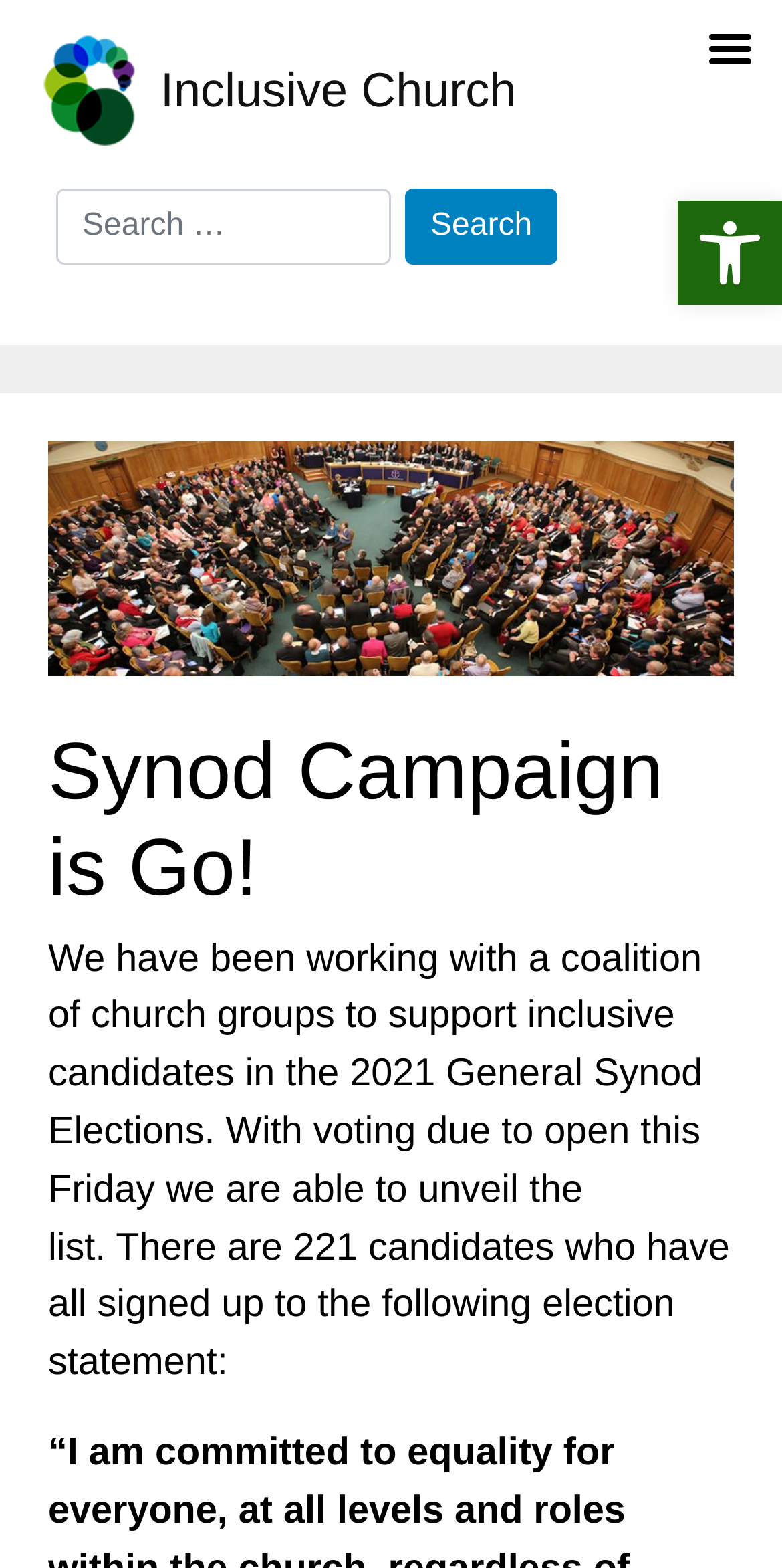Locate the bounding box of the UI element described in the following text: "Open toolbar Accessibility Tools".

[0.867, 0.128, 1.0, 0.194]